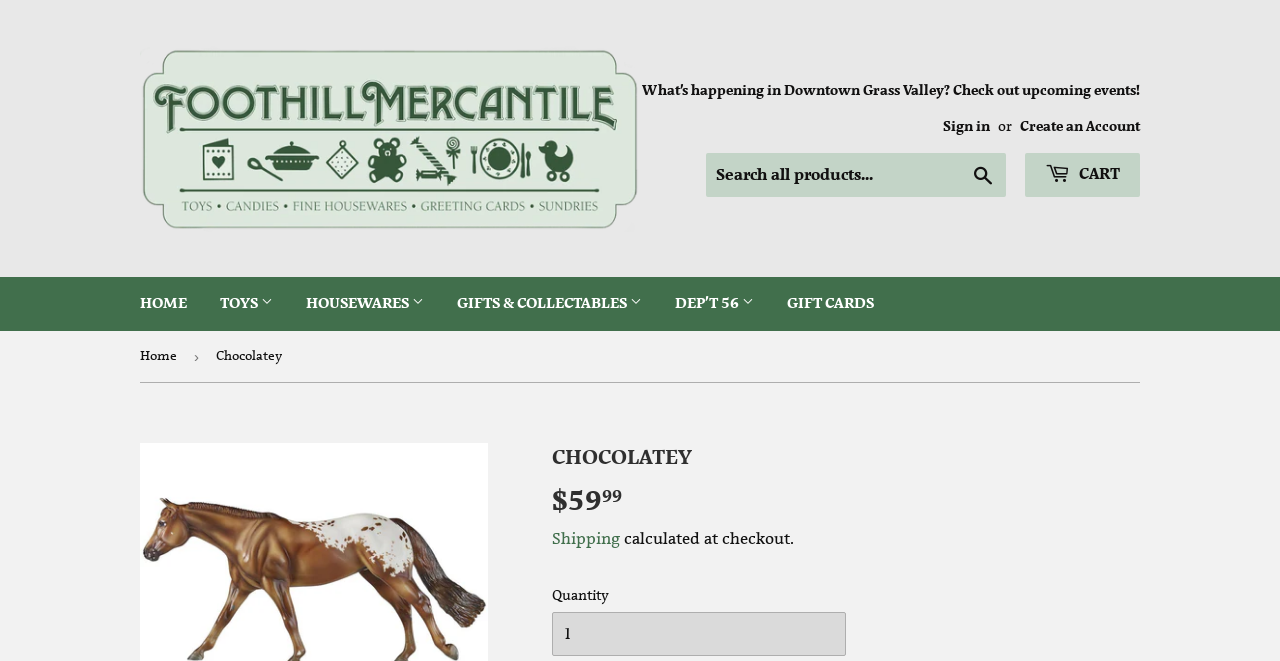Identify the bounding box coordinates for the UI element described as: "Educational Toys".

[0.161, 0.702, 0.302, 0.768]